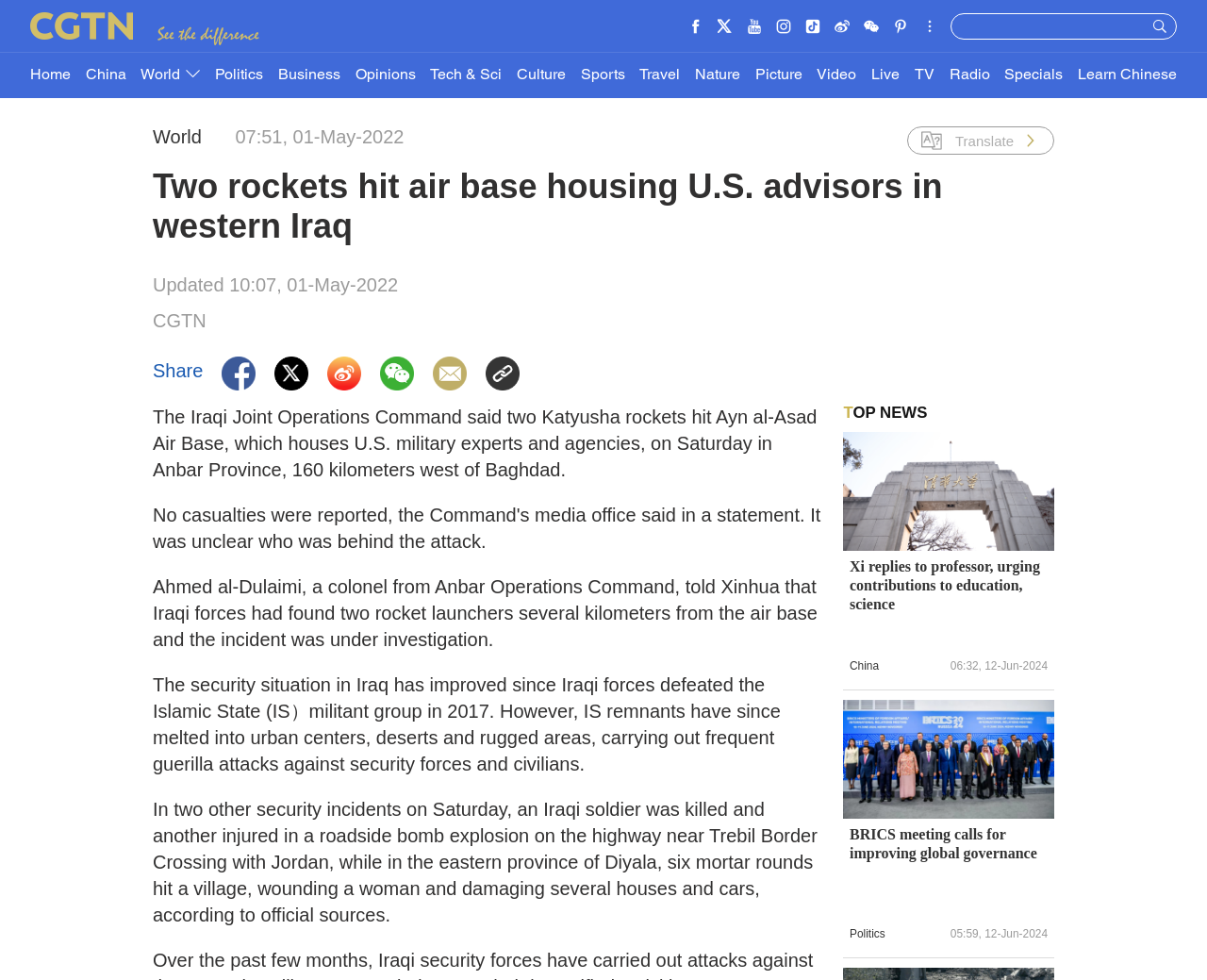Find the bounding box coordinates of the clickable area required to complete the following action: "Click the 'Home' link".

[0.025, 0.054, 0.059, 0.1]